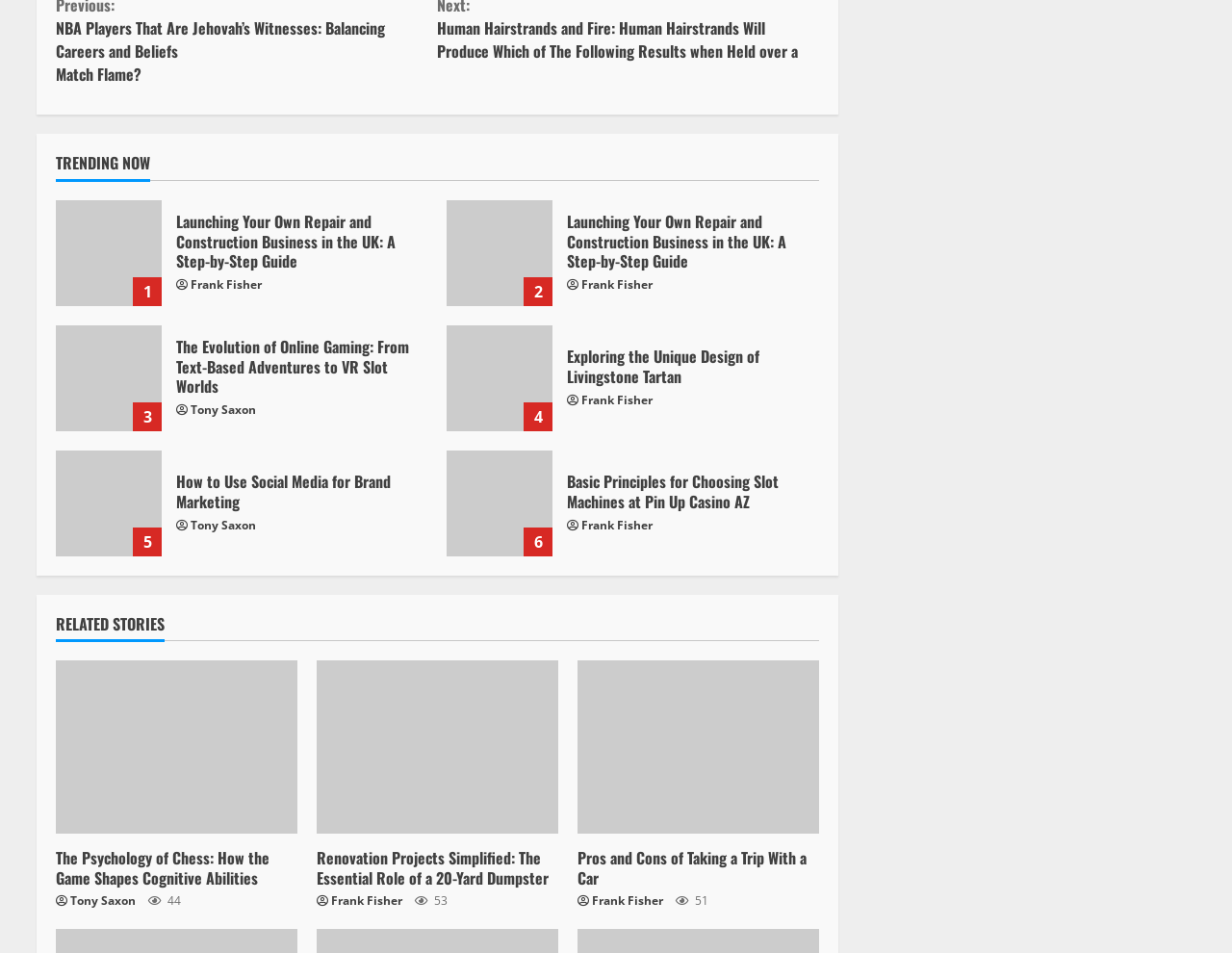Use a single word or phrase to answer this question: 
Who is the author of the article 'The Evolution of Online Gaming: From Text-Based Adventures to VR Slot Worlds'?

Tony Saxon